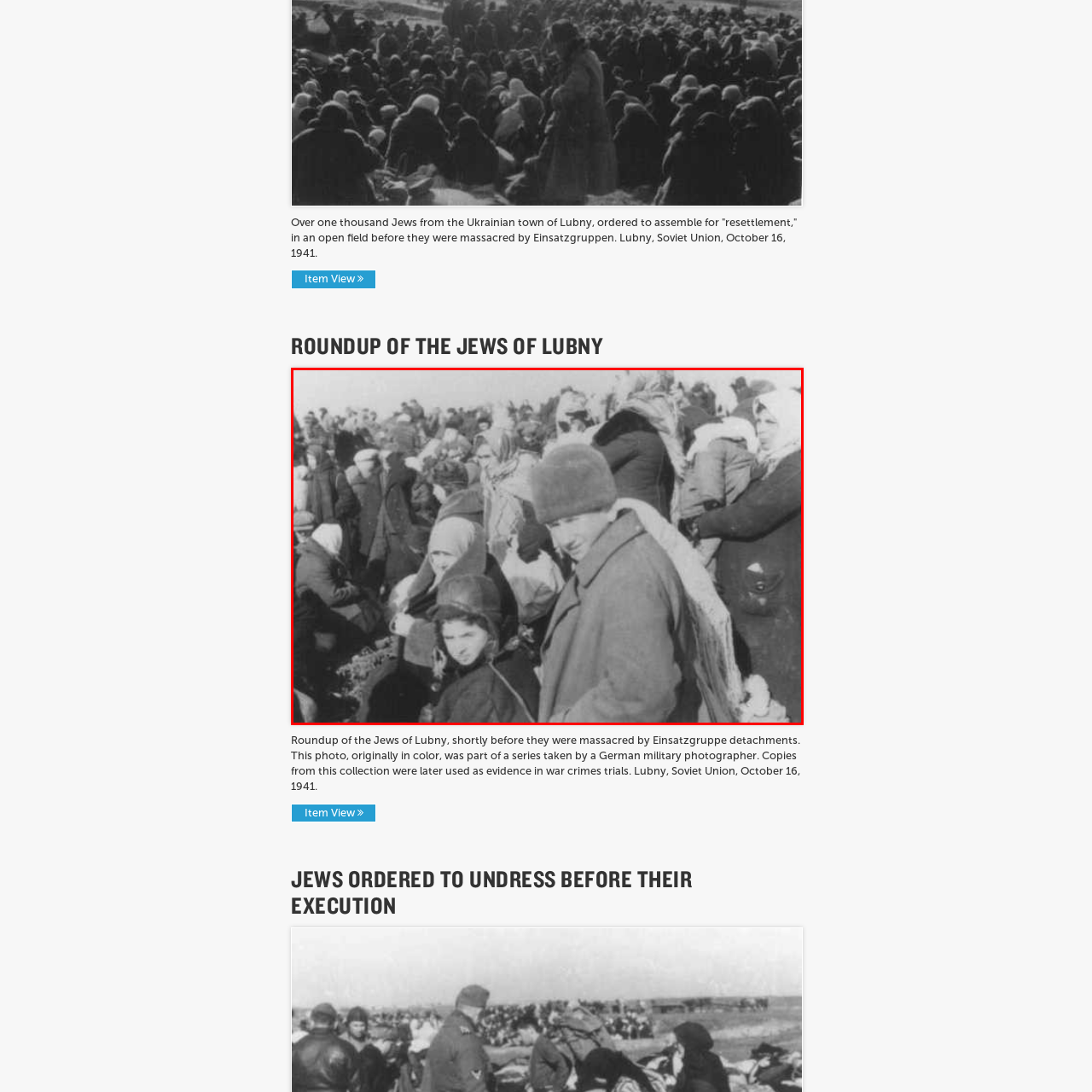Who took the original photograph?
Observe the image marked by the red bounding box and answer in detail.

According to the caption, the photograph was taken by a German military photographer, which suggests that the photographer was affiliated with the German military and was present at the scene.